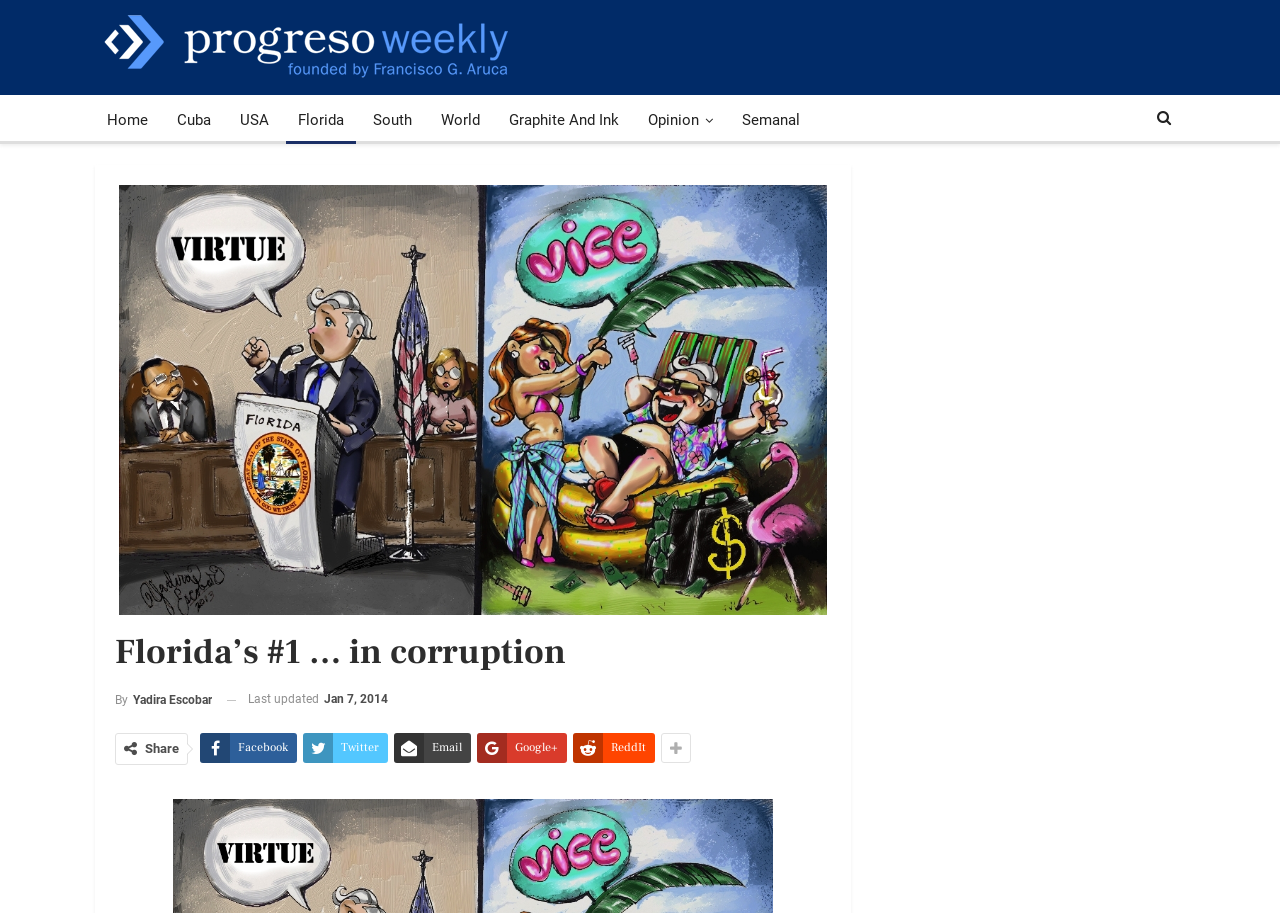Respond to the following question with a brief word or phrase:
What social media platforms can you share the article on?

Facebook, Twitter, Email, Google+, ReddIt